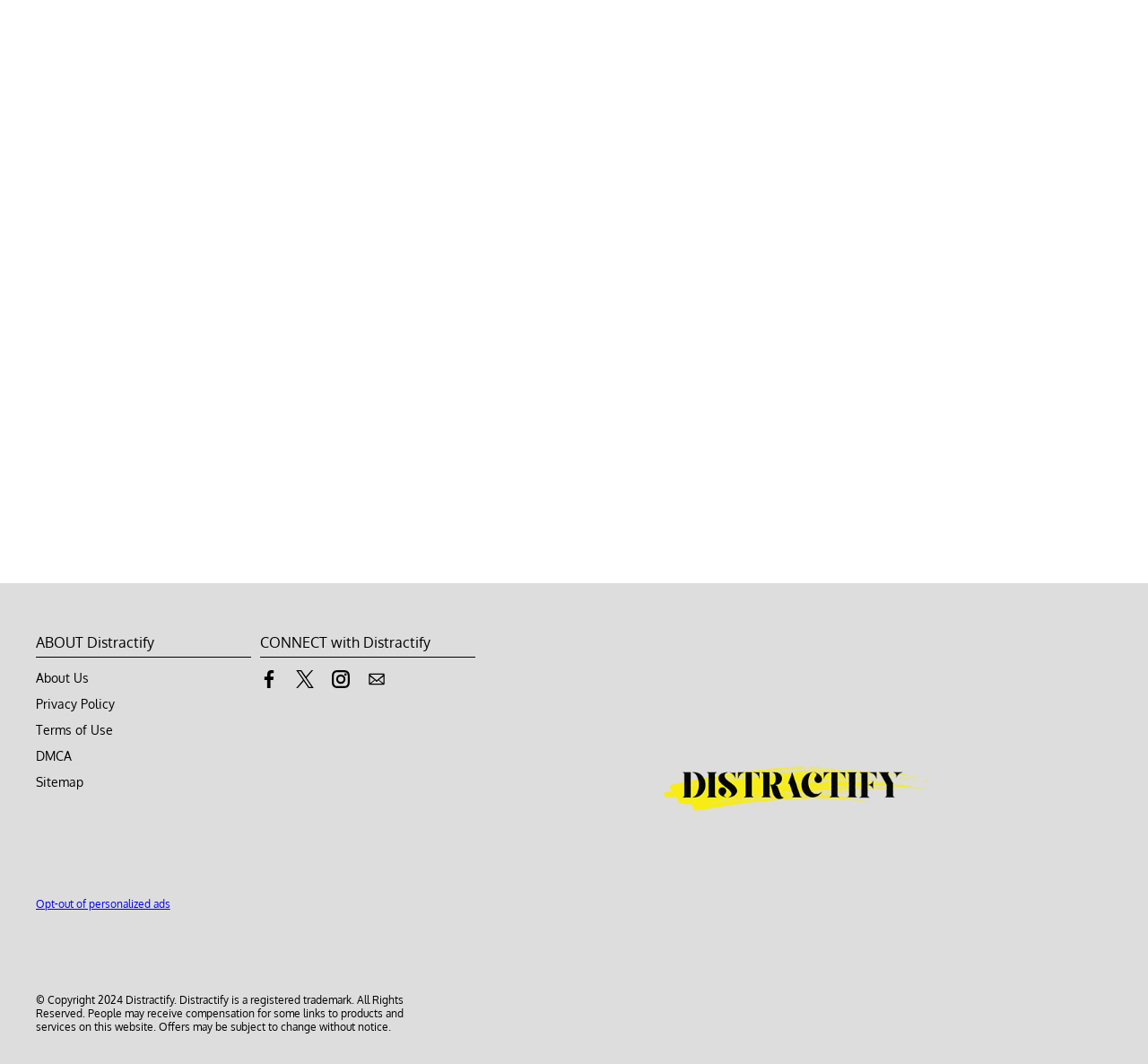How many social media links are available?
Please give a well-detailed answer to the question.

There are three social media links available, which are 'Link to Facebook', 'Link to X', and 'Link to Instagram', each accompanied by an image.